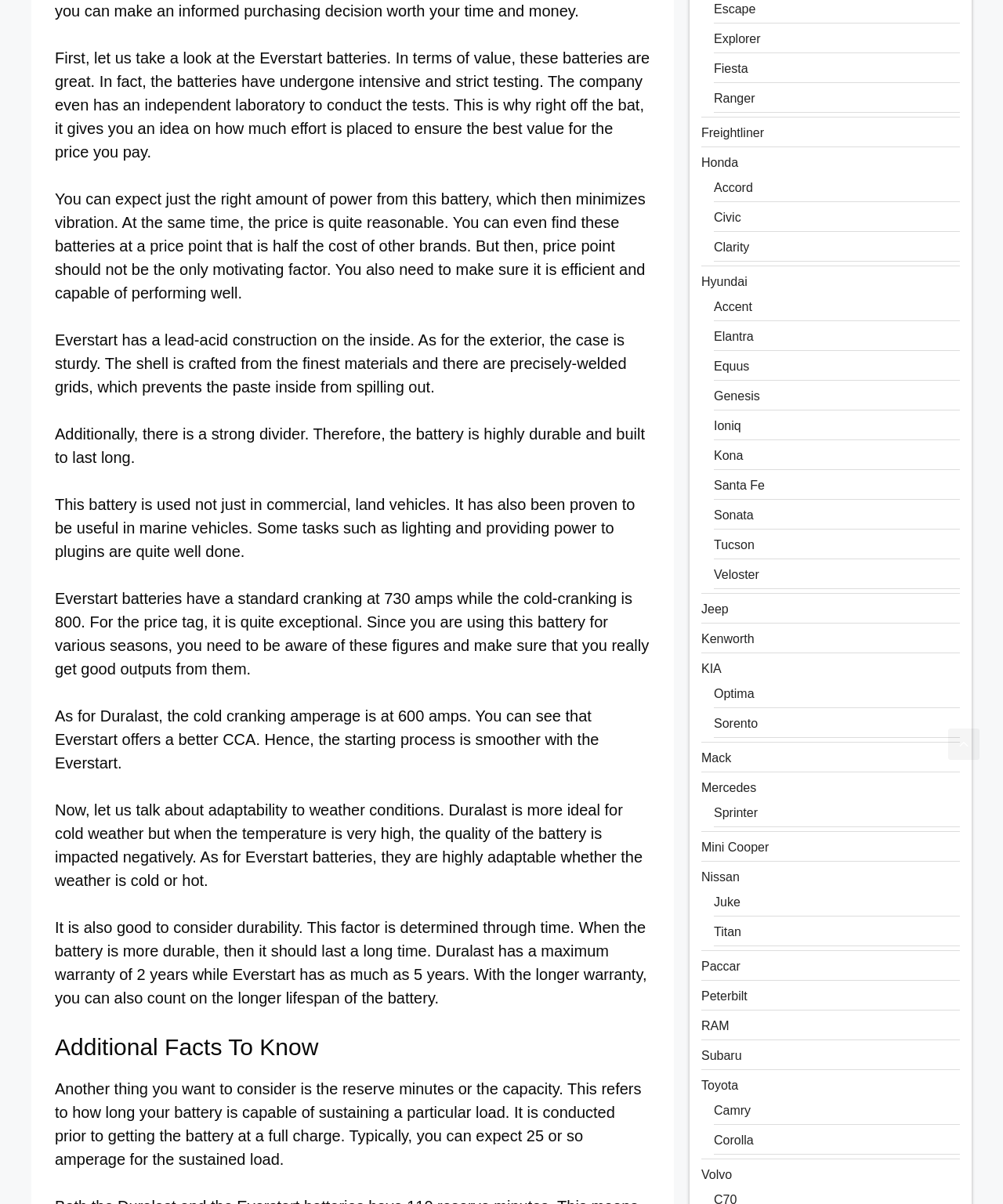What is the purpose of the strong divider in Everstart batteries?
By examining the image, provide a one-word or phrase answer.

To make the battery durable